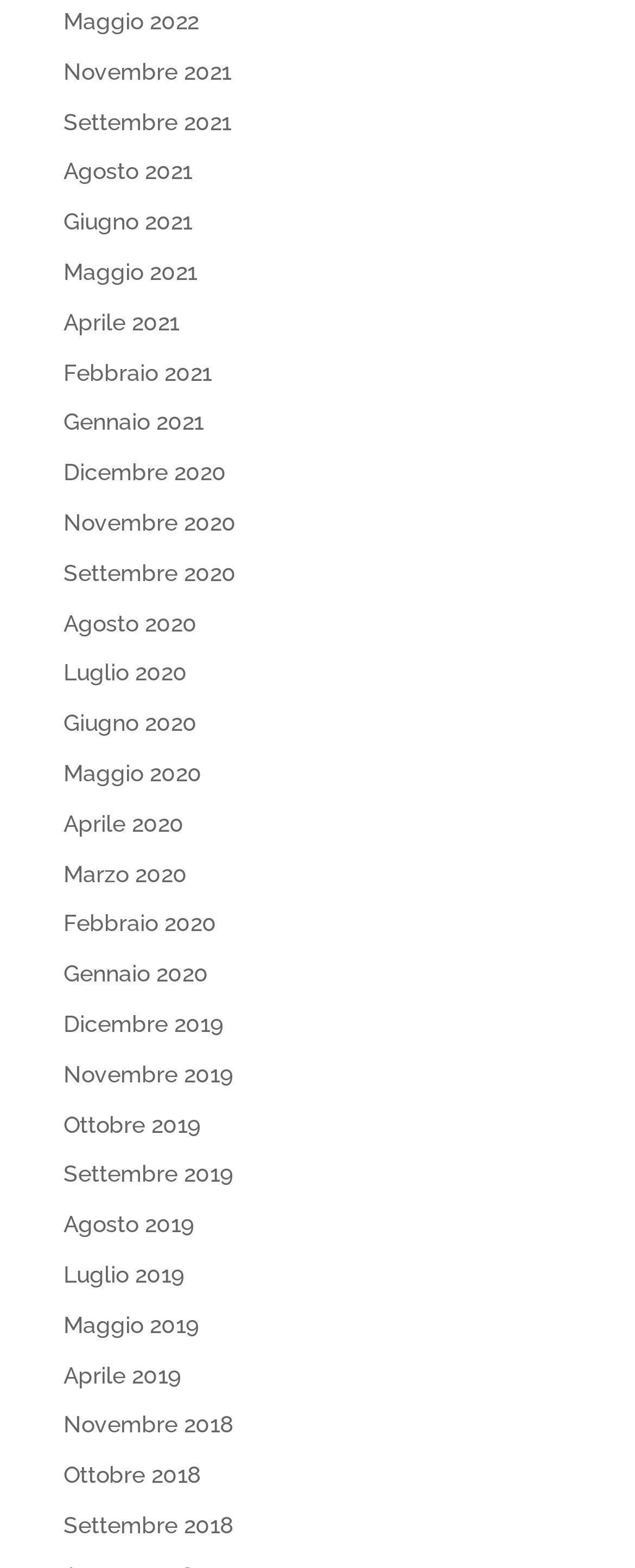Find the bounding box of the web element that fits this description: "Maggio 2021".

[0.1, 0.165, 0.31, 0.182]